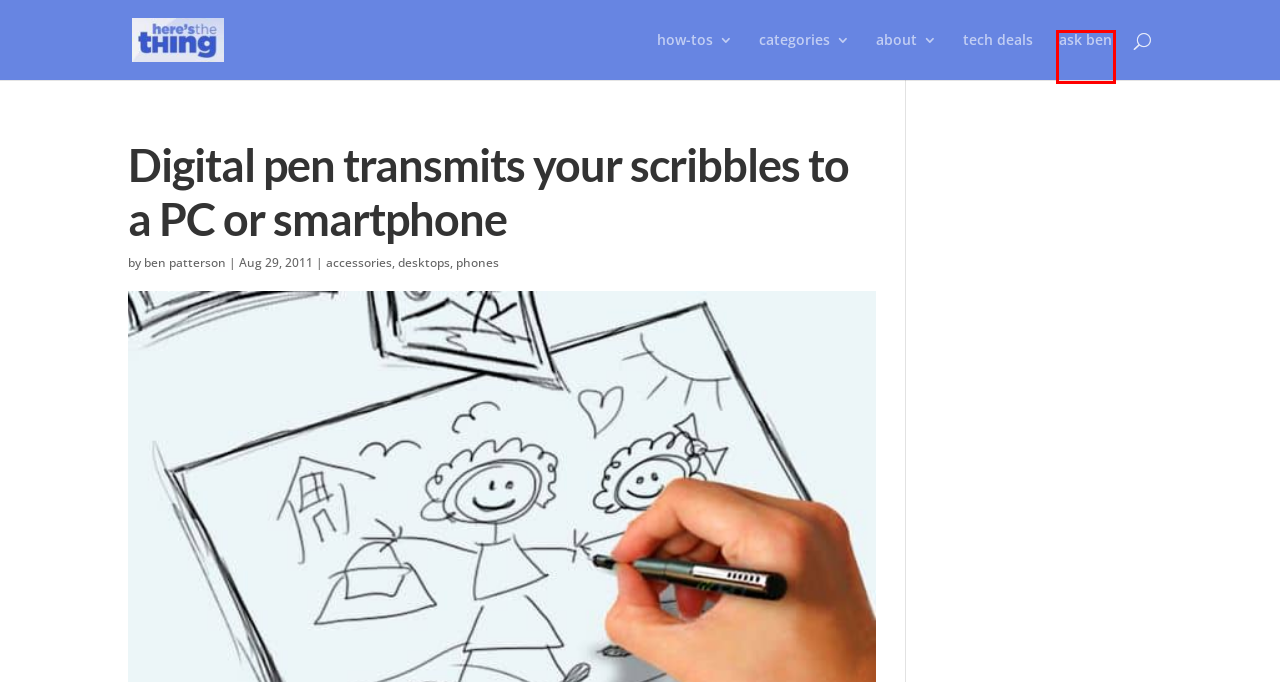Given a screenshot of a webpage featuring a red bounding box, identify the best matching webpage description for the new page after the element within the red box is clicked. Here are the options:
A. Need help with your smartphone, tablet, PC, or another gadget?
B. accessories Archives - here's the thing
C. About here's the thing | Tips about iPhones, iPads, Android, Mac, Windows
D. here's the thing | Making sense of gadgets and technology
E. categories - here's the thing
F. phones Archives - here's the thing
G. deals Archives - here's the thing
H. desktops Archives - here's the thing

A